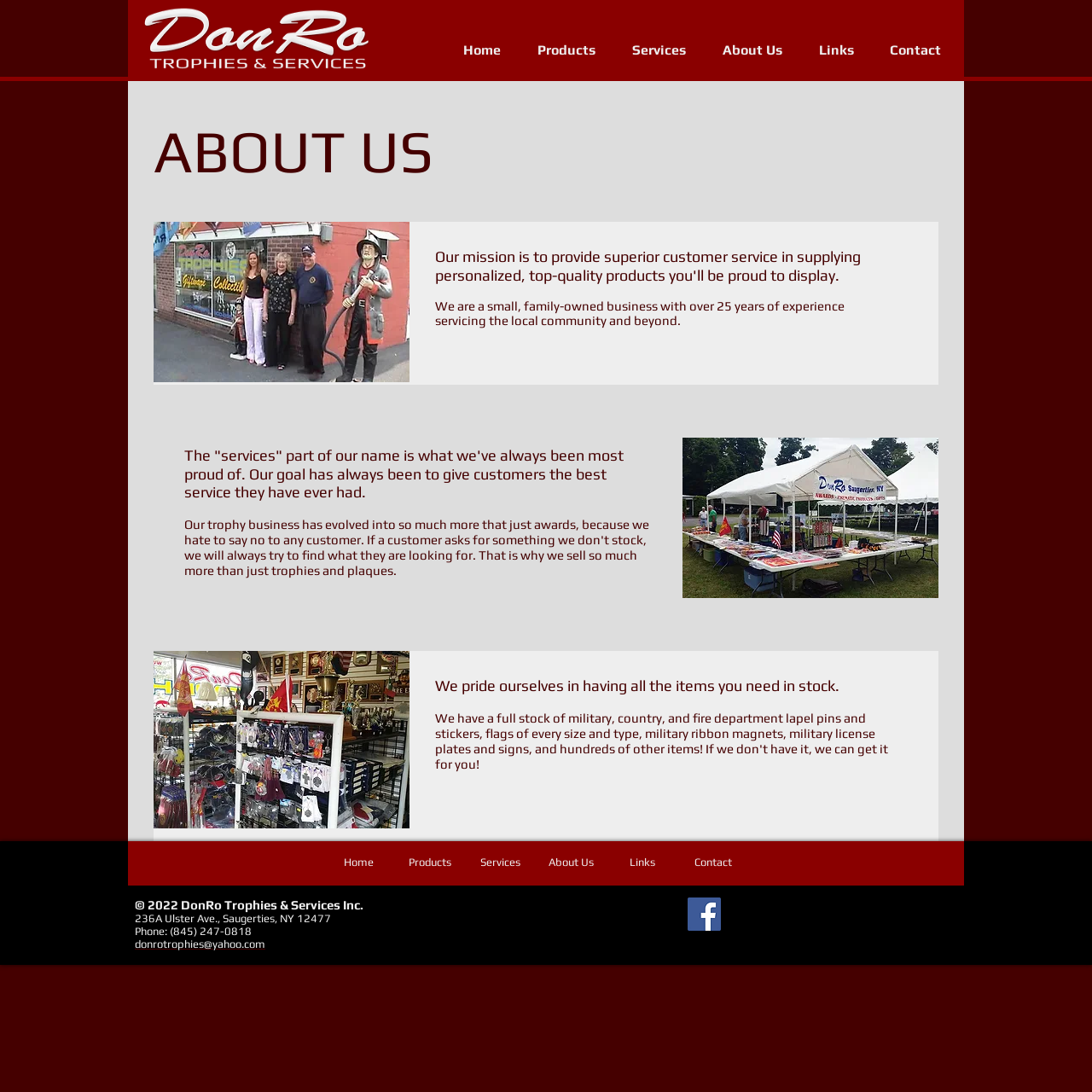Locate the bounding box coordinates of the clickable area needed to fulfill the instruction: "visit our Facebook page".

[0.63, 0.822, 0.66, 0.852]